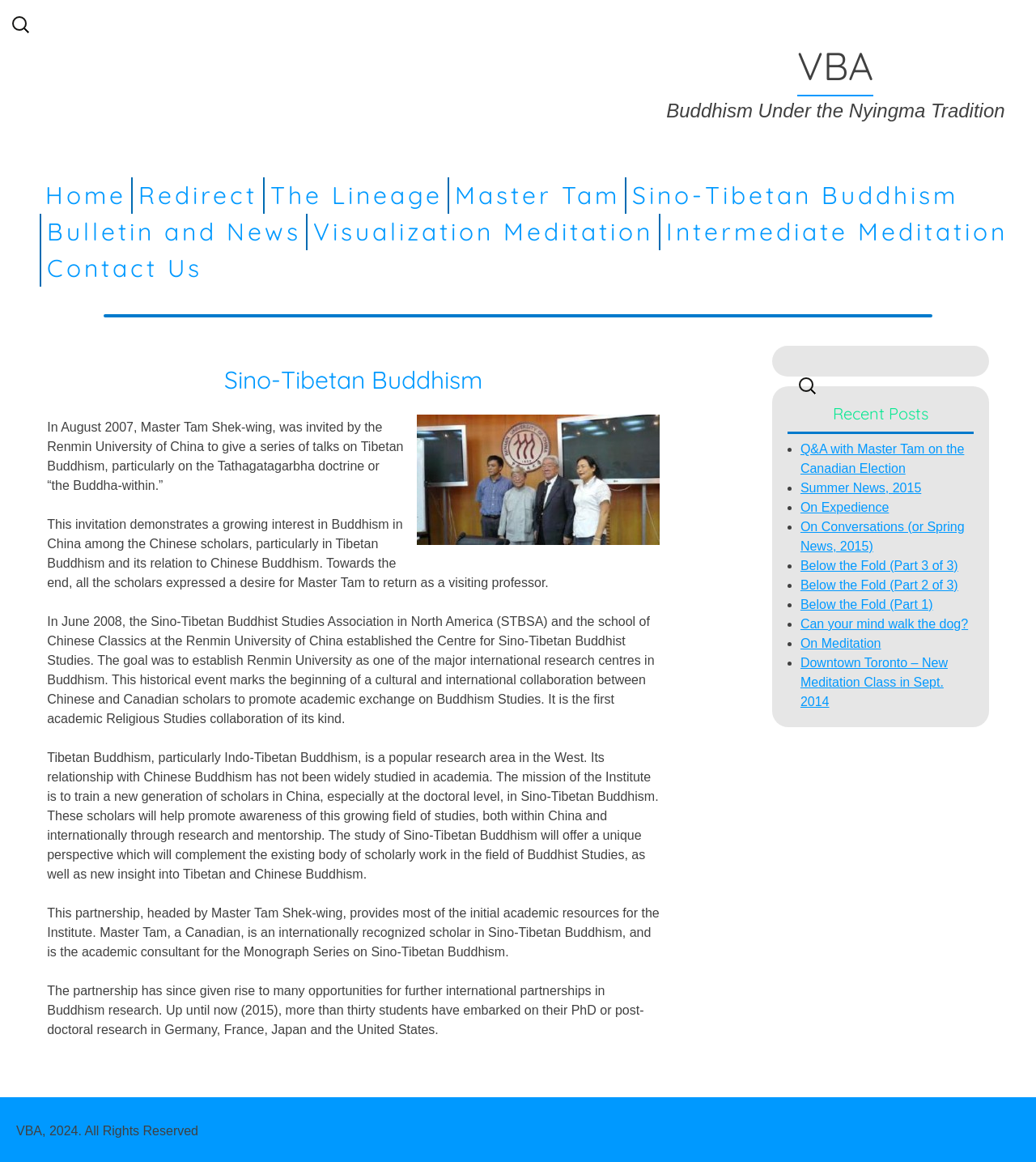Pinpoint the bounding box coordinates of the area that must be clicked to complete this instruction: "Go to Home page".

[0.043, 0.155, 0.122, 0.181]